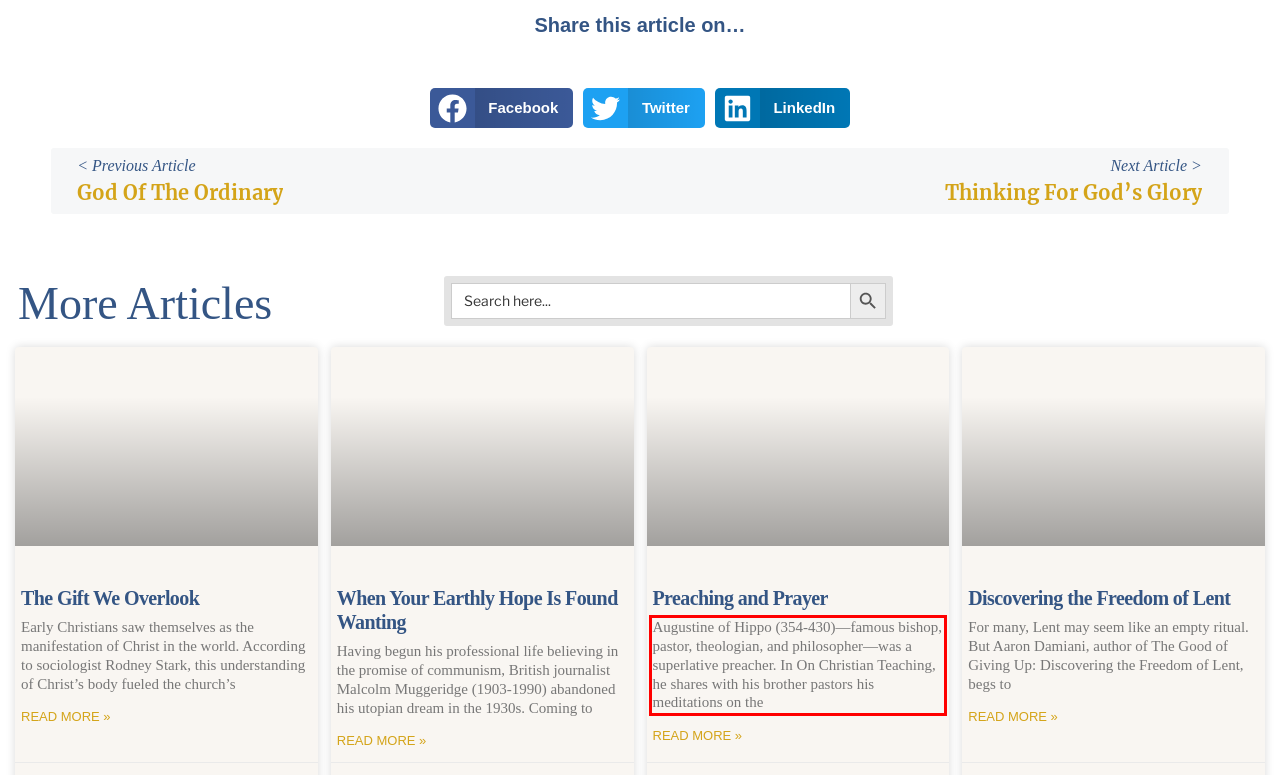Examine the webpage screenshot, find the red bounding box, and extract the text content within this marked area.

Augustine of Hippo (354-430)—famous bishop, pastor, theologian, and philosopher—was a superlative preacher. In On Christian Teaching, he shares with his brother pastors his meditations on the